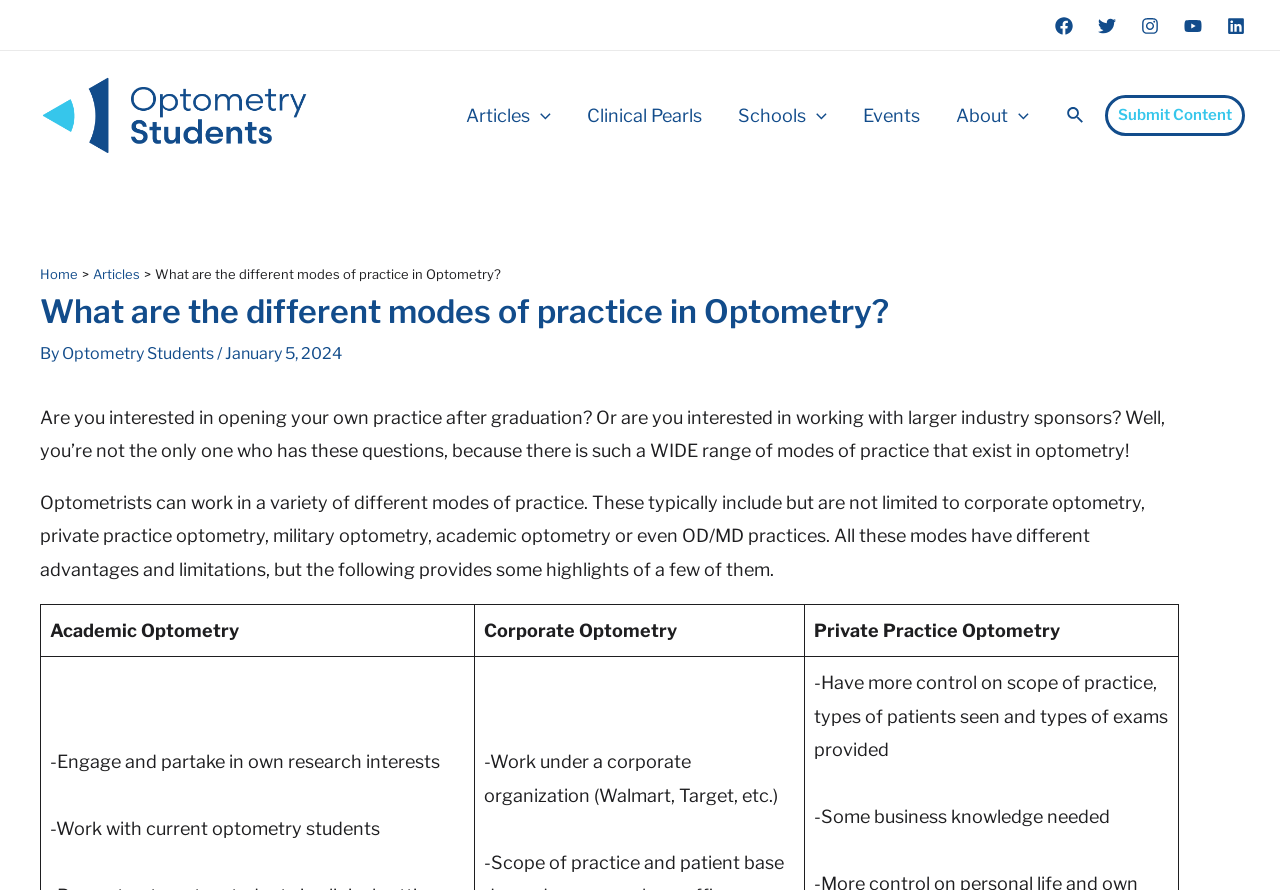Describe every aspect of the webpage in a detailed manner.

The webpage is about exploring different modes of practice in optometry. At the top right corner, there are five social media links, including Facebook, Twitter, Instagram, YouTube, and LinkedIn, each accompanied by an image. Below these links, there is a navigation menu with several options, including "Articles", "Clinical Pearls", "Schools", "Events", and "About". Each of these options has a menu toggle icon.

On the left side of the page, there is a logo of "Optometry Students" with a link to the website. Below the logo, there is a search icon link. On the top left corner, there is a link to "Submit Content".

The main content of the page starts with a breadcrumb navigation showing the path "Home" > "Articles" > "What are the different modes of practice in Optometry?". Below the breadcrumb, there is a header with the title "What are the different modes of practice in Optometry?" followed by the author's name "Optometry Students" and the date "January 5, 2024".

The main article starts with a question about opening one's own practice after graduation or working with larger industry sponsors. The text explains that there are various modes of practice in optometry, including corporate optometry, private practice optometry, military optometry, academic optometry, and OD/MD practices. Each of these modes has its advantages and limitations.

The article is divided into sections, with a table comparing different modes of practice, including Academic Optometry, Corporate Optometry, and Private Practice Optometry.